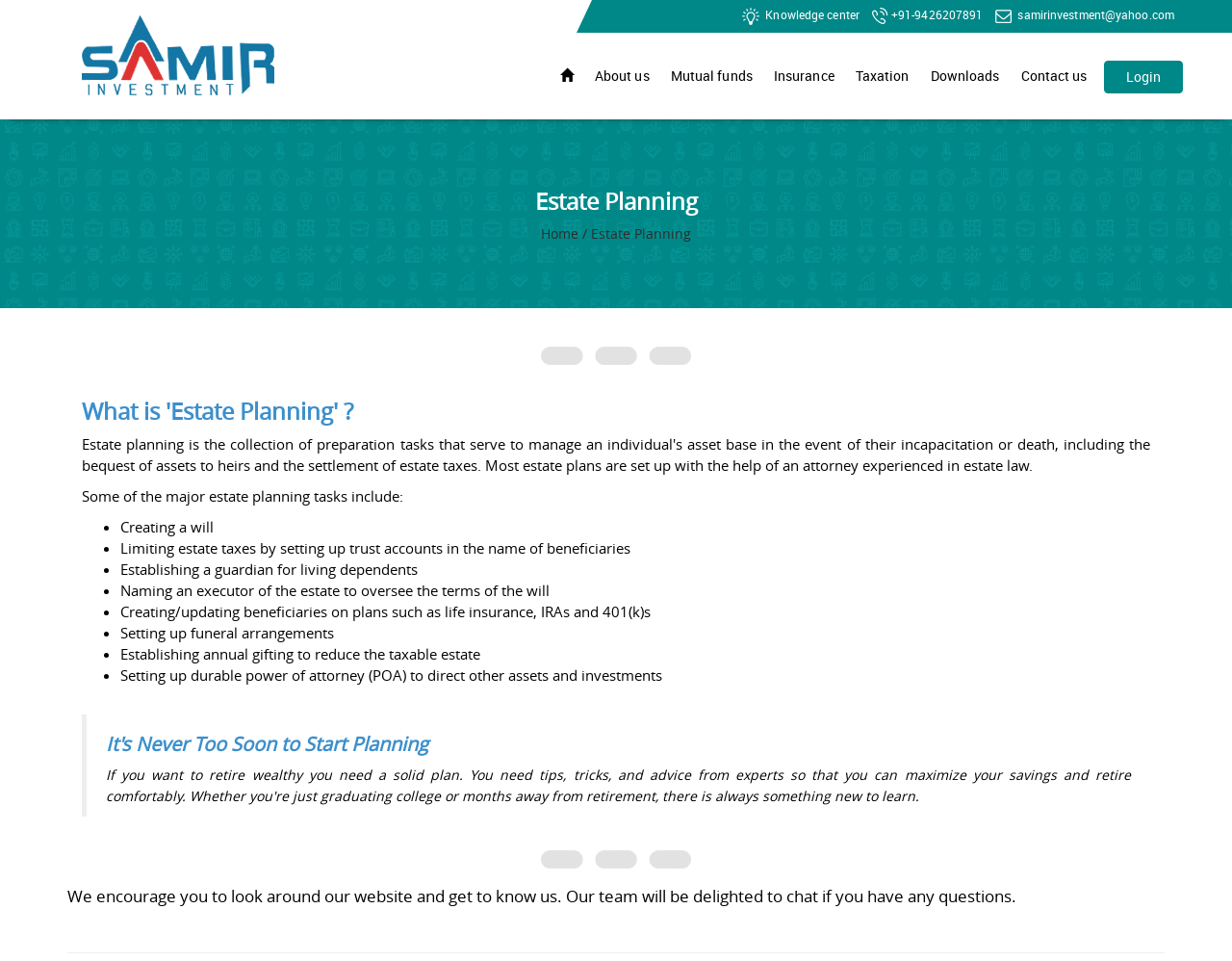Based on the element description: "Contact us", identify the UI element and provide its bounding box coordinates. Use four float numbers between 0 and 1, [left, top, right, bottom].

[0.82, 0.064, 0.891, 0.094]